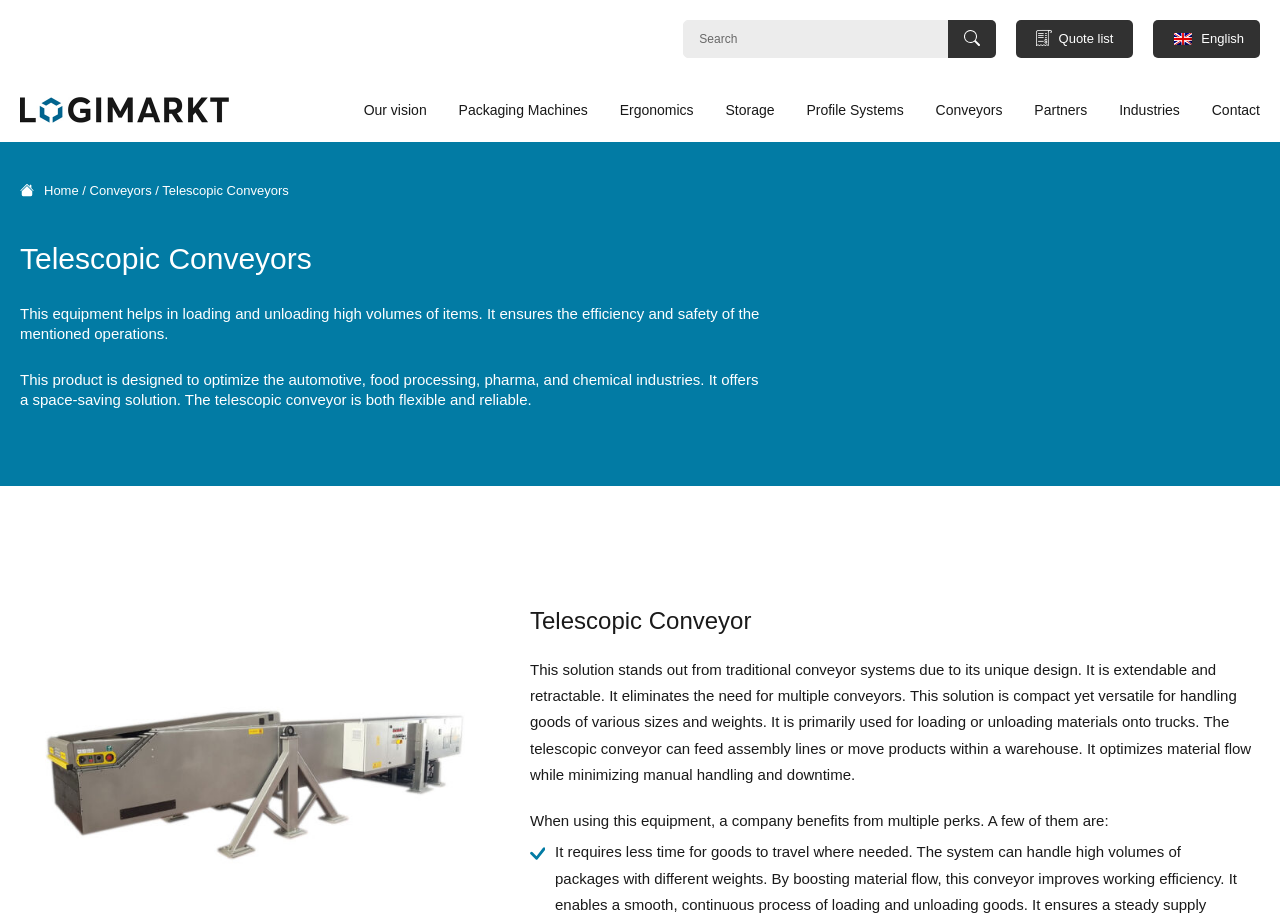Please identify the bounding box coordinates of the element I should click to complete this instruction: 'Search for something'. The coordinates should be given as four float numbers between 0 and 1, like this: [left, top, right, bottom].

[0.534, 0.022, 0.778, 0.063]